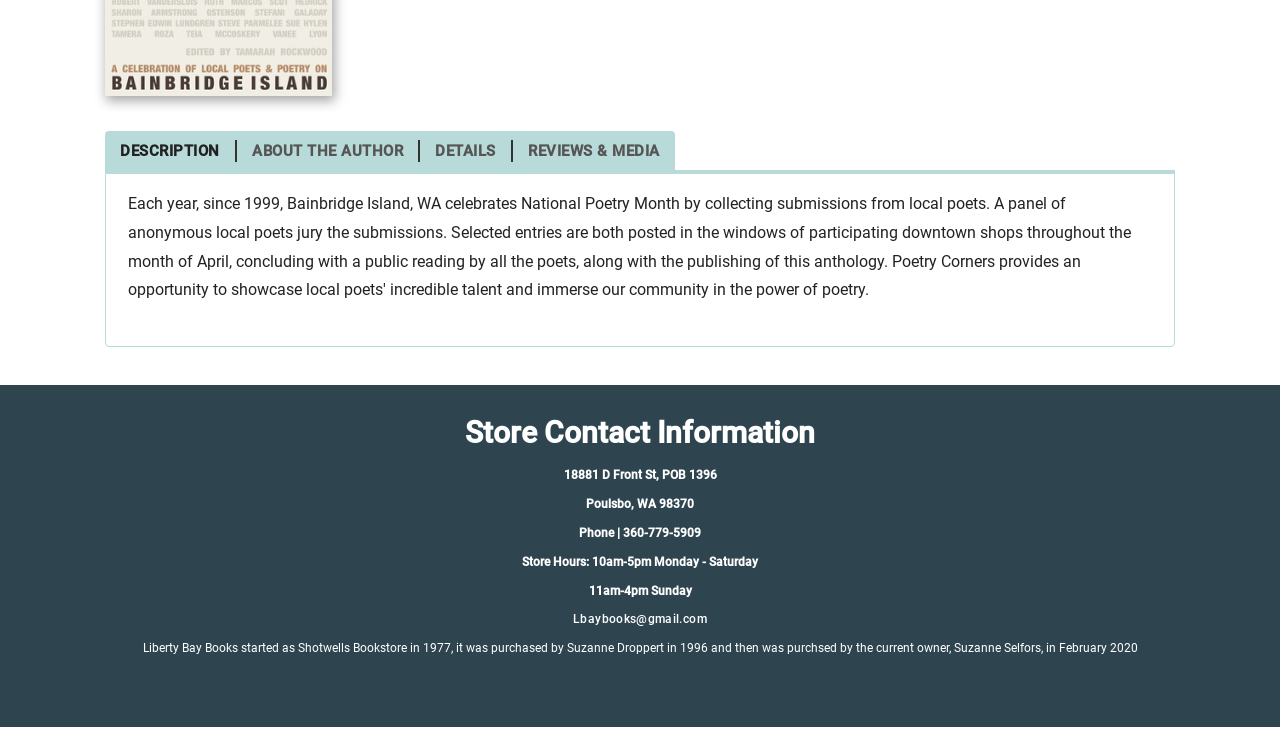Please find the bounding box coordinates (top-left x, top-left y, bottom-right x, bottom-right y) in the screenshot for the UI element described as follows: About the Author

[0.185, 0.188, 0.328, 0.217]